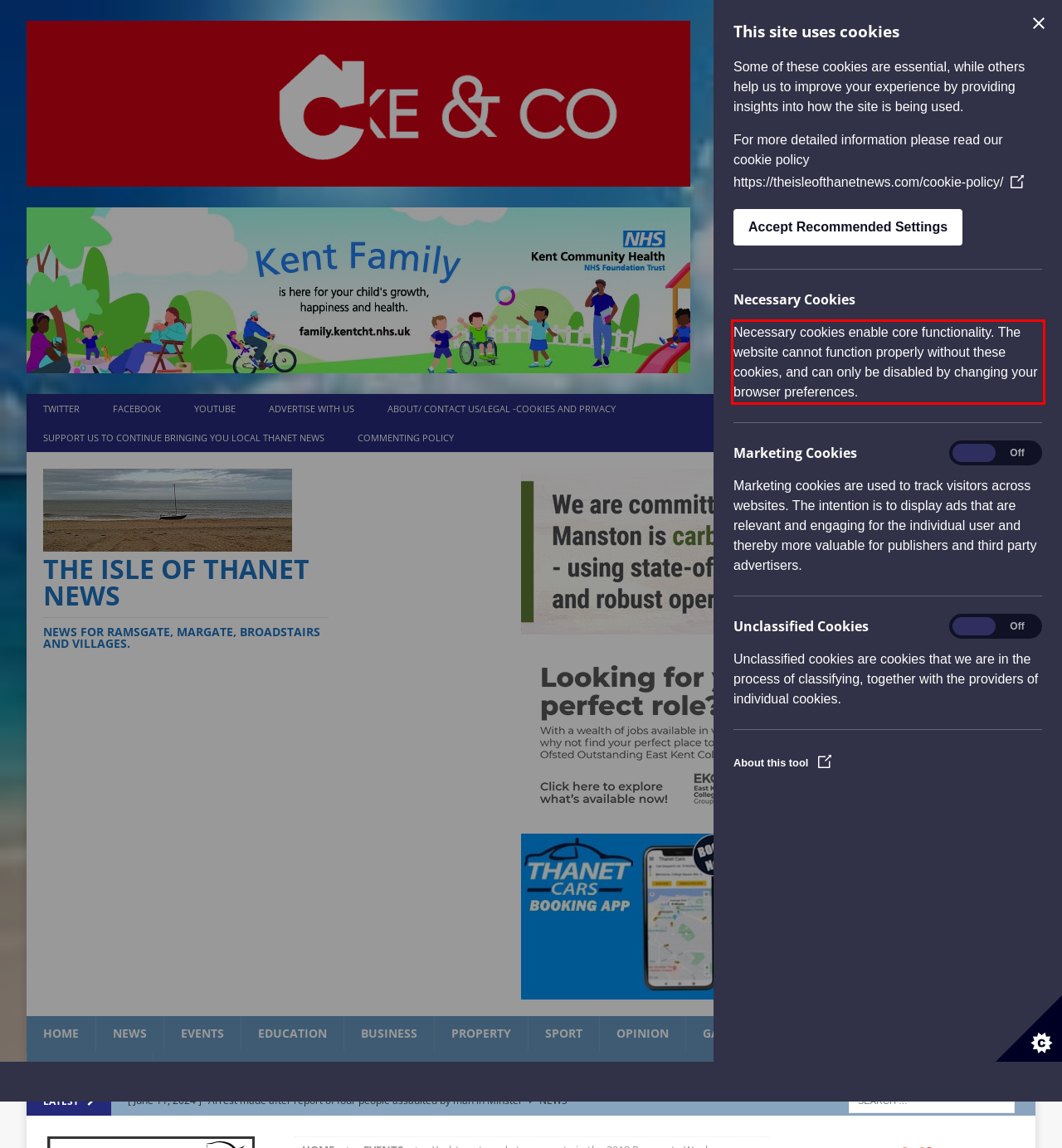Given a screenshot of a webpage, identify the red bounding box and perform OCR to recognize the text within that box.

Necessary cookies enable core functionality. The website cannot function properly without these cookies, and can only be disabled by changing your browser preferences.